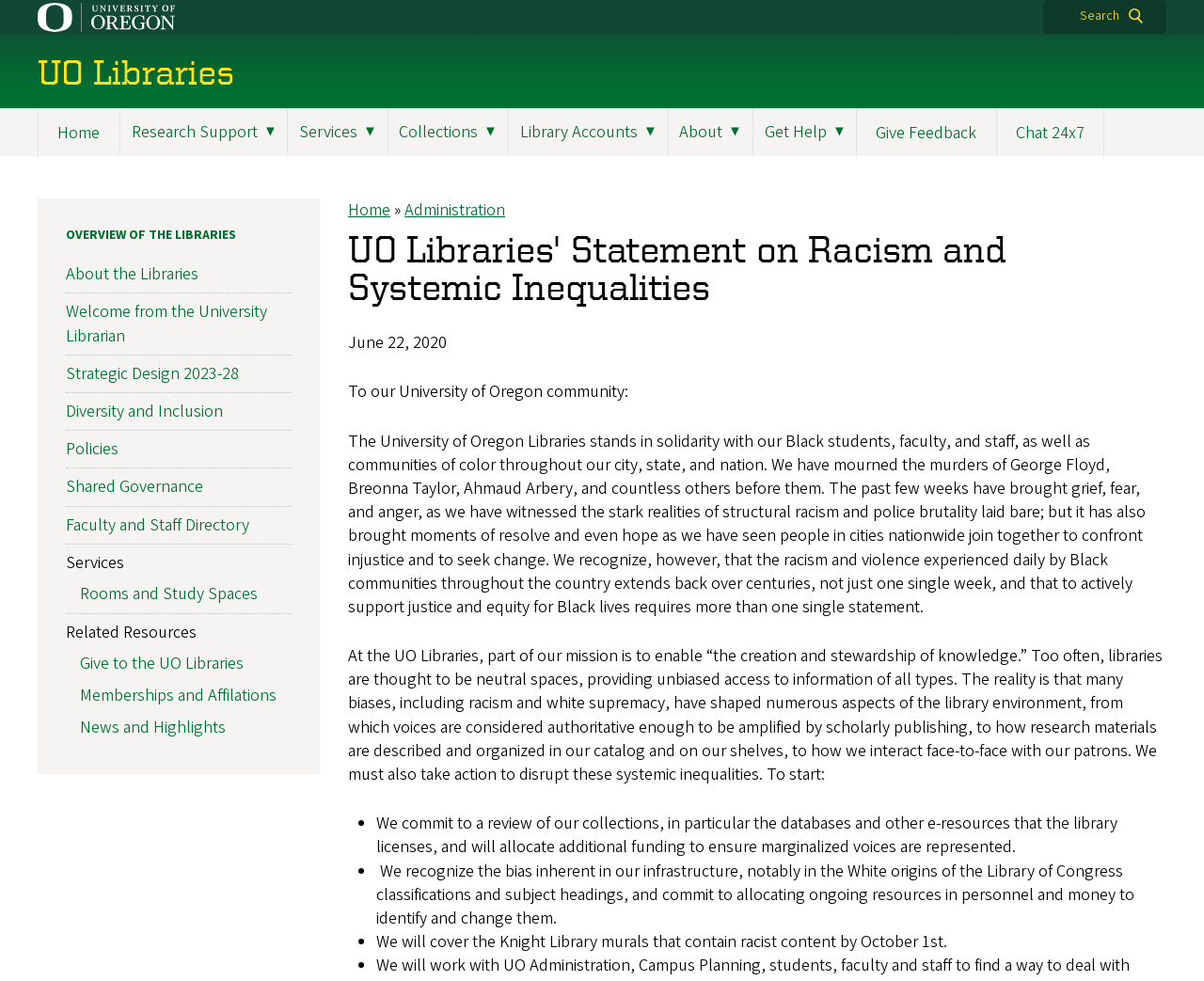Use one word or a short phrase to answer the question provided: 
What action will the library take regarding the murals?

Cover them by October 1st